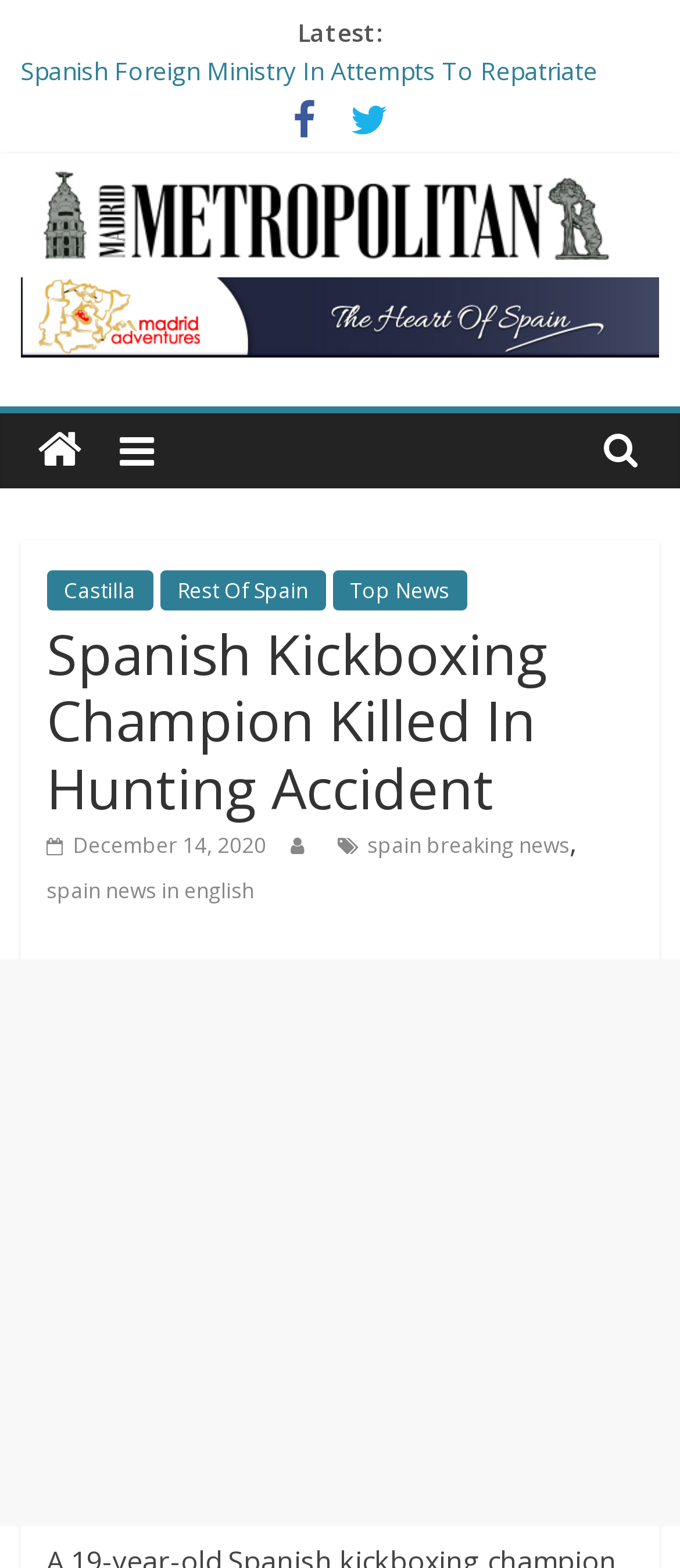Can you specify the bounding box coordinates of the area that needs to be clicked to fulfill the following instruction: "View article about Spanish Kickboxing Champion"?

[0.068, 0.39, 0.932, 0.524]